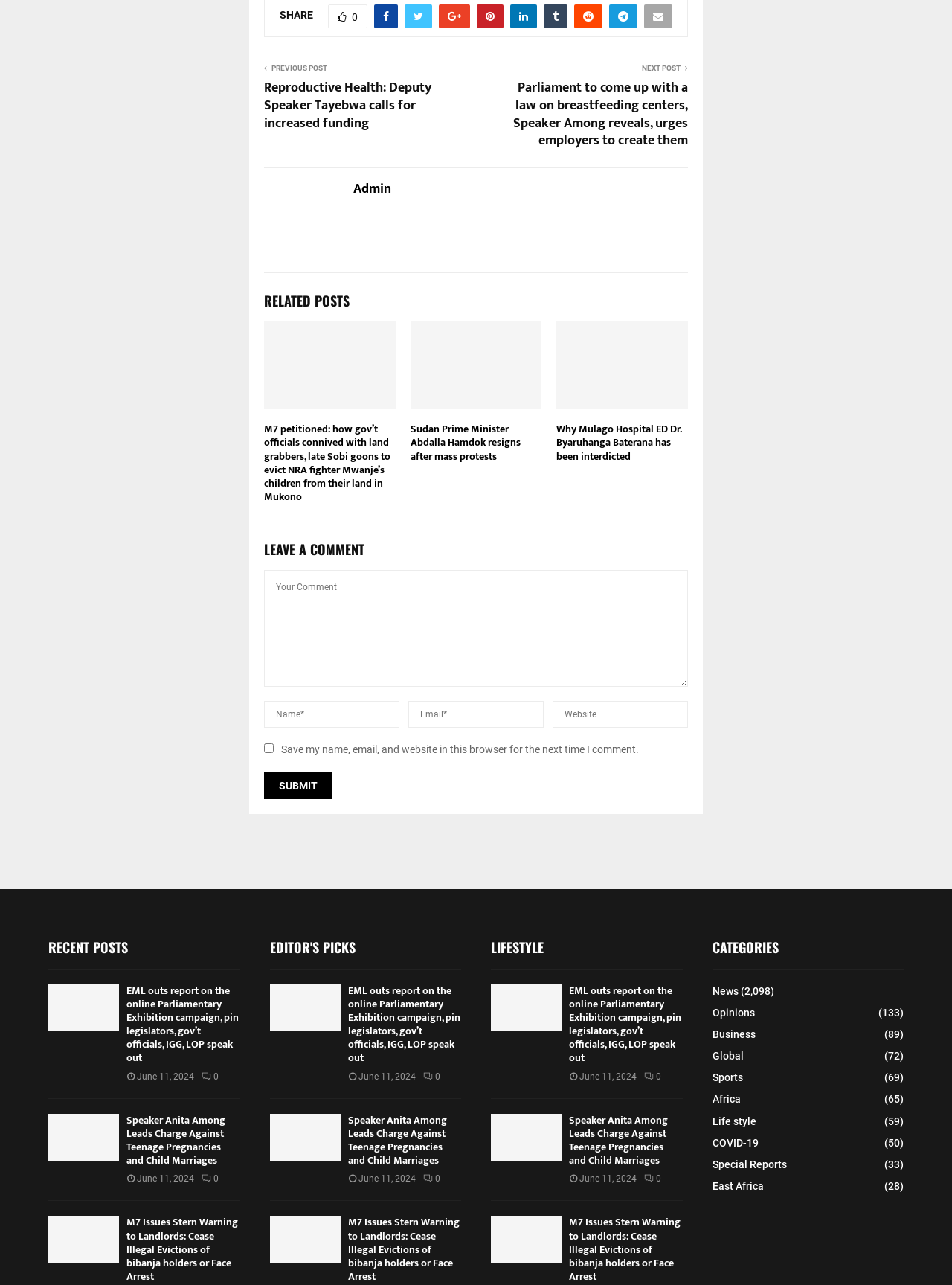Please locate the bounding box coordinates of the element that should be clicked to complete the given instruction: "Read the article 'Reproductive Health: Deputy Speaker Tayebwa calls for increased funding'".

[0.277, 0.062, 0.5, 0.103]